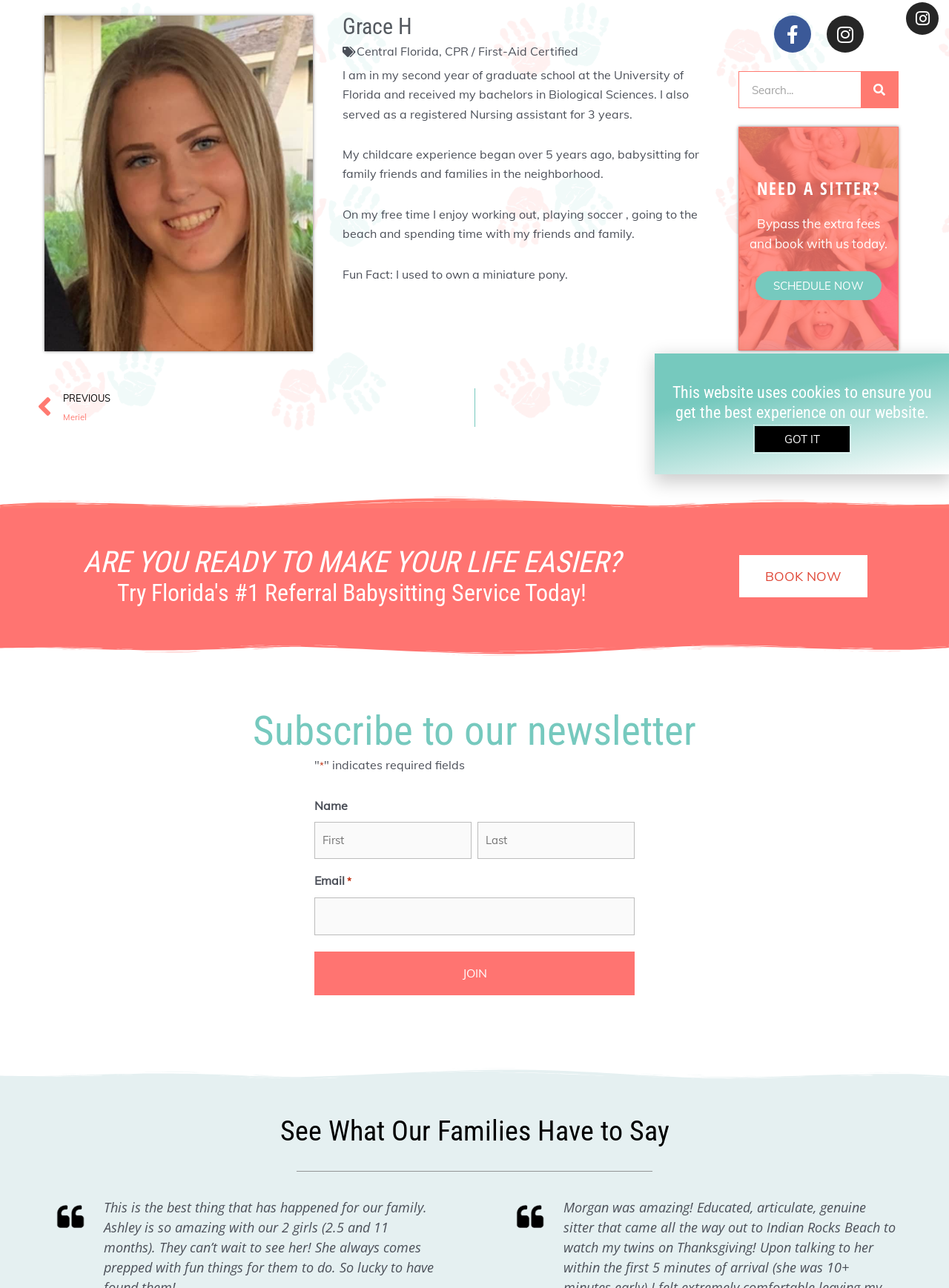Identify the bounding box for the element characterized by the following description: "name="input_1"".

[0.331, 0.697, 0.669, 0.726]